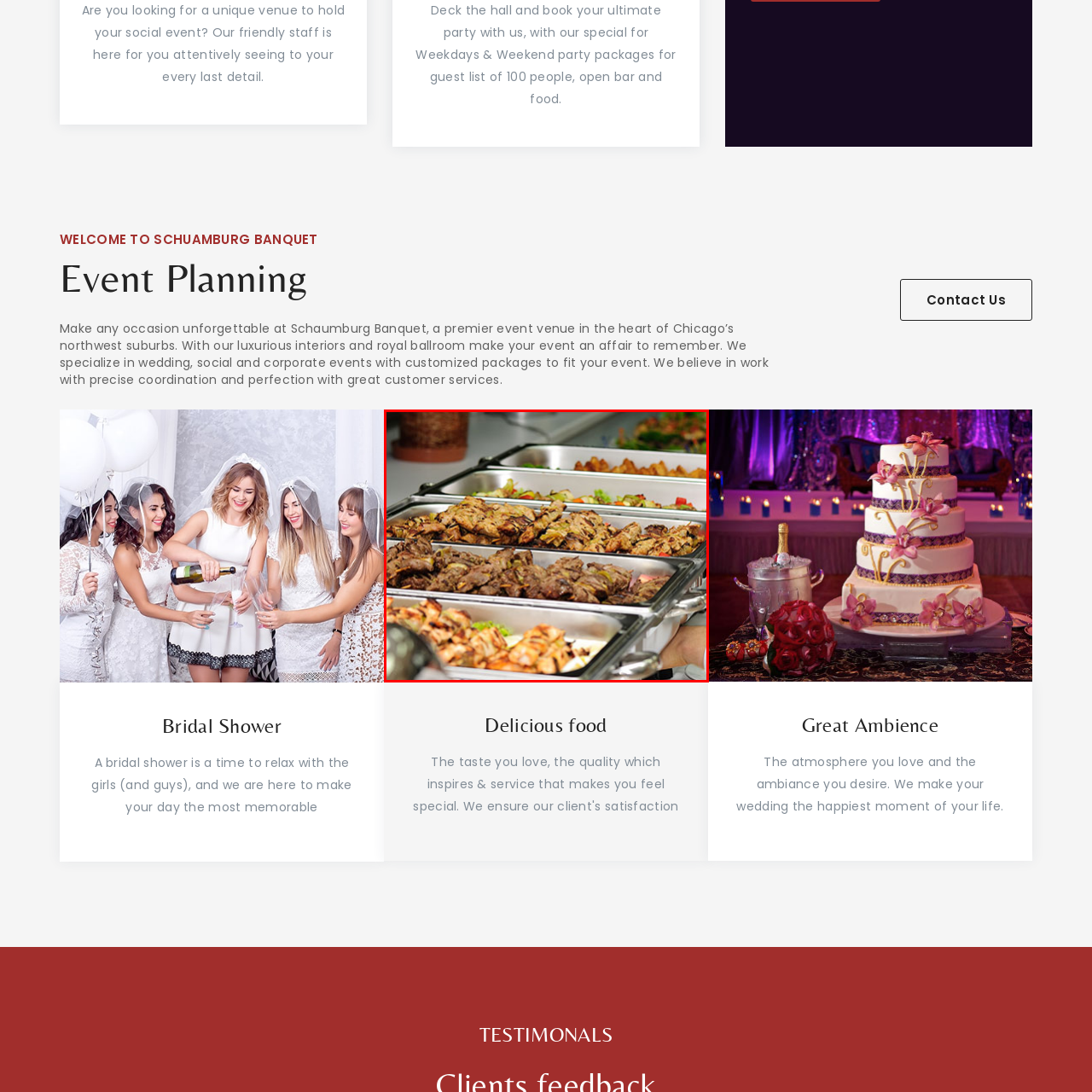What is the name of the premier event venue?
Analyze the image within the red bounding box and respond to the question with a detailed answer derived from the visual content.

The caption explicitly states that the venue is known as 'Schaumburg Banquet', which is a premier event venue known for its luxurious interiors and expert event planning.